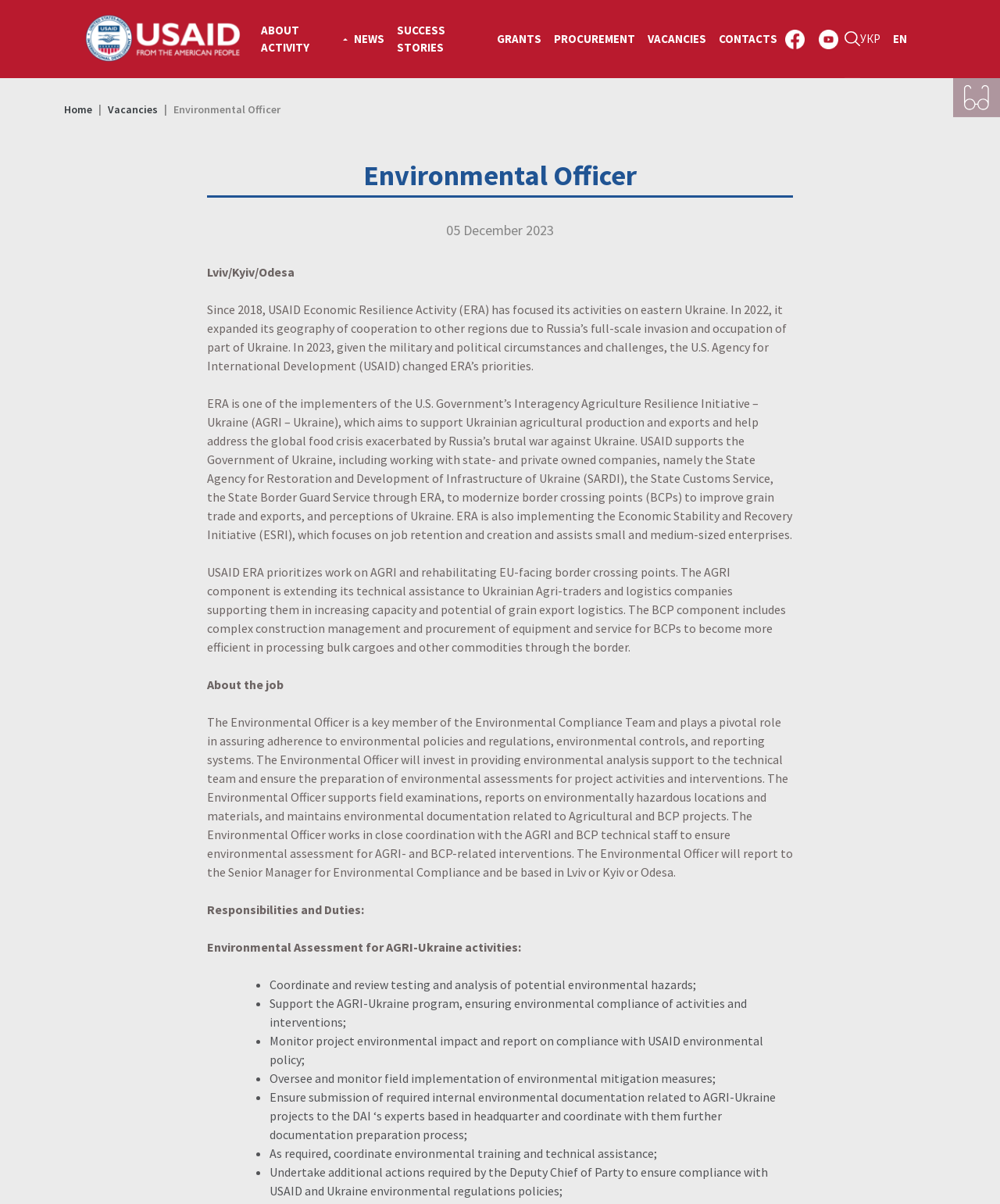What is the job title of the vacancy?
Please look at the screenshot and answer in one word or a short phrase.

Environmental Officer